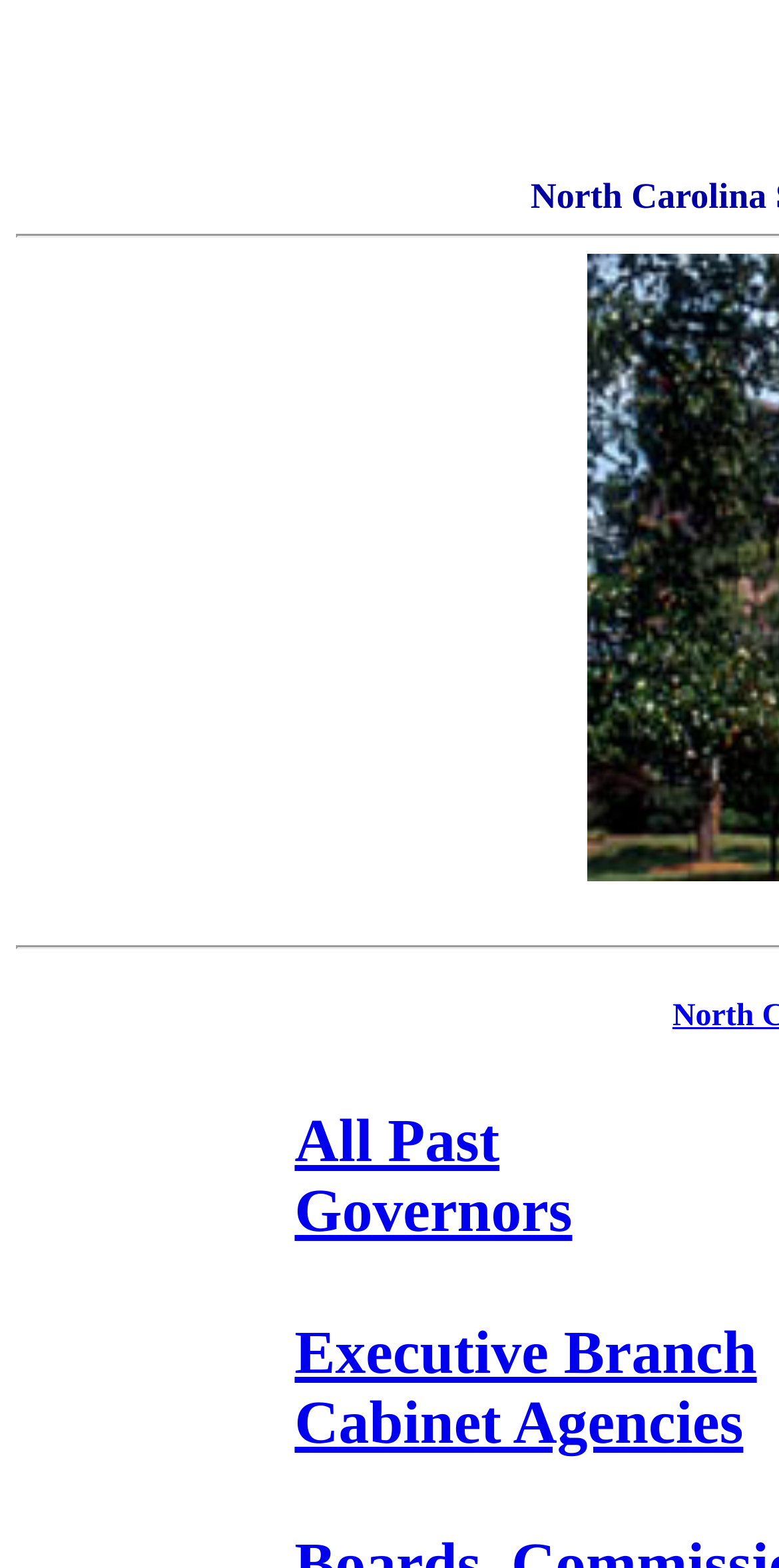Provide a short answer to the following question with just one word or phrase: How many table cells are there in total?

14